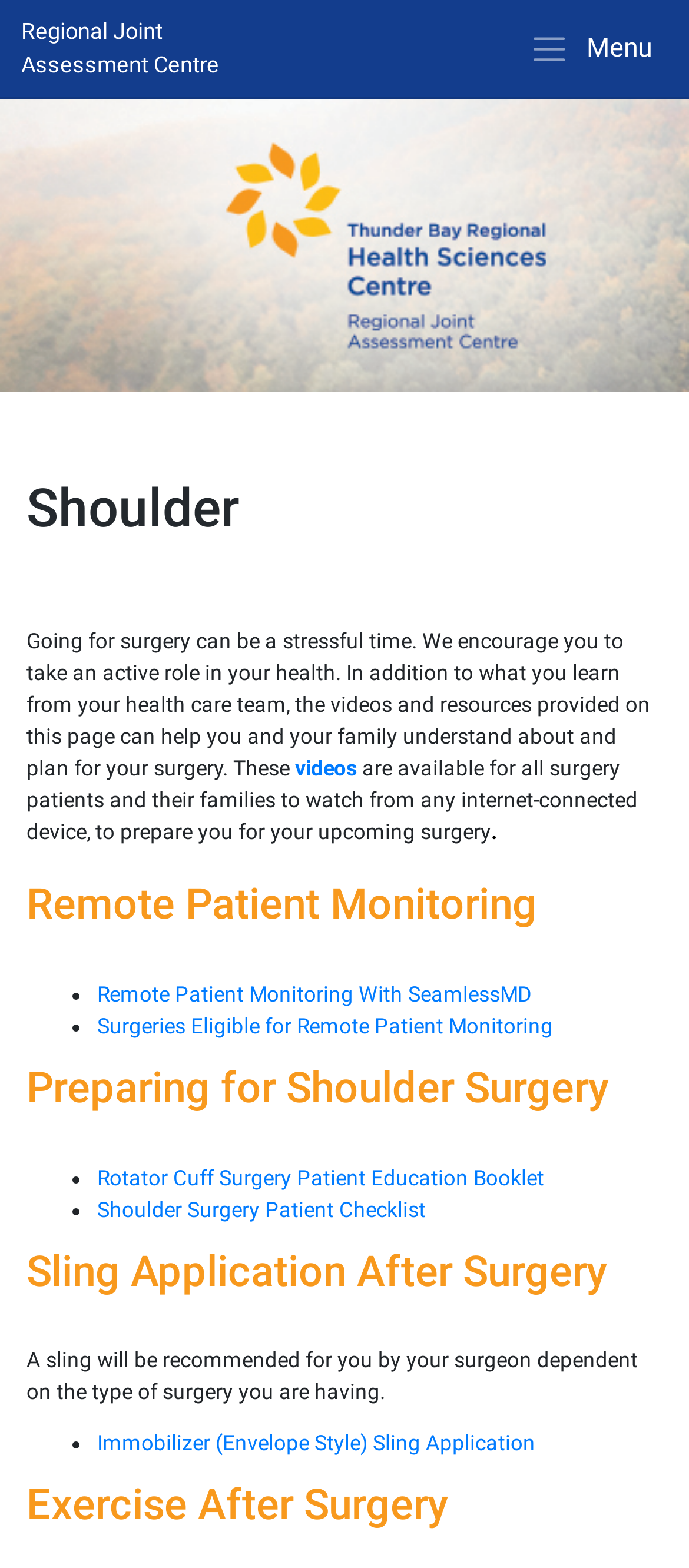What is the focus of the Regional Joint Assessment Centre?
Answer the question with as much detail as possible.

The webpage is focused on shoulder-related topics, including shoulder surgery, preparing for shoulder surgery, and sling application after surgery, indicating that the Regional Joint Assessment Centre is focused on shoulder care.